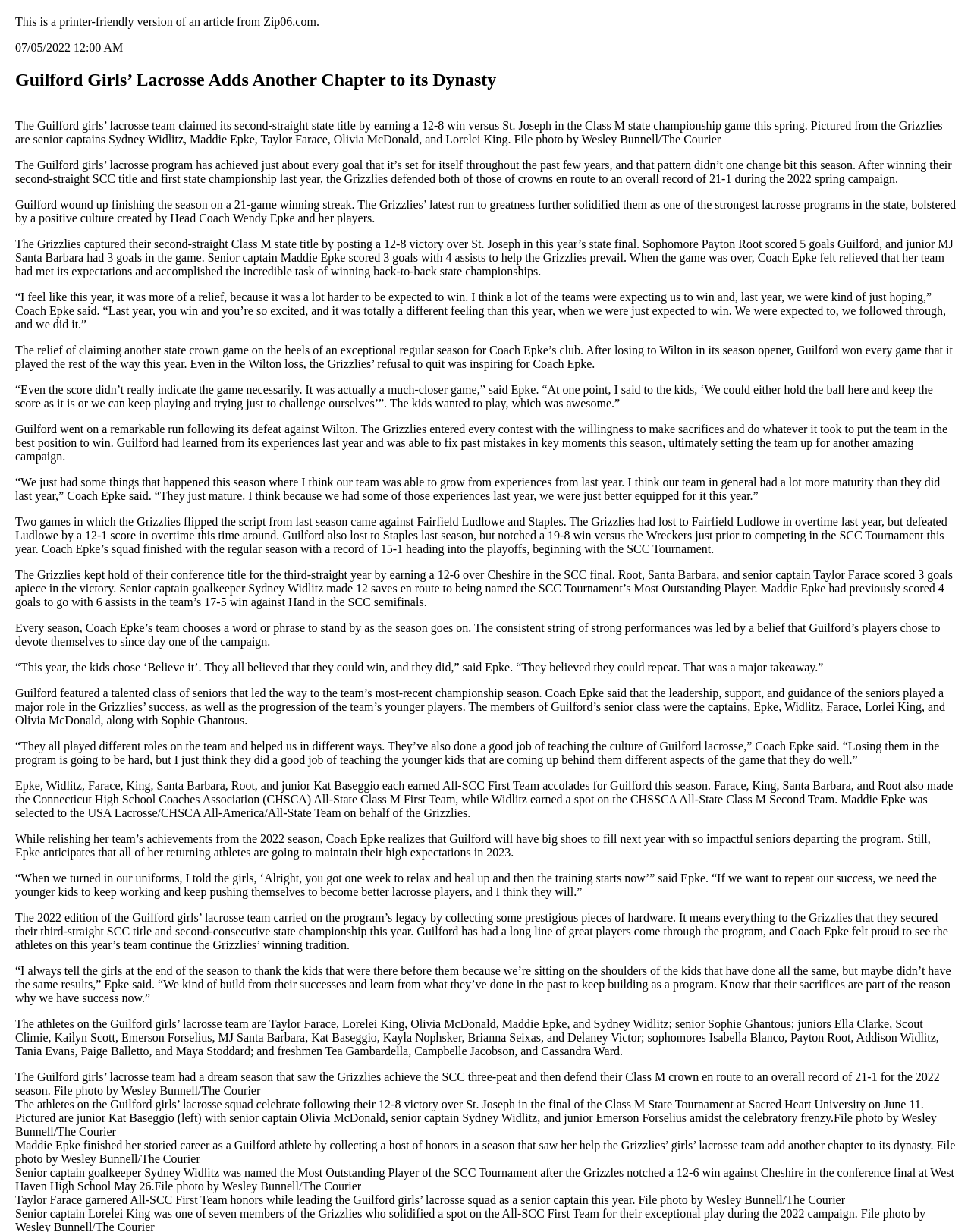What is the title of the article?
Refer to the image and give a detailed answer to the question.

The title of the article is obtained by reading the heading element with the text 'Guilford Girls’ Lacrosse Adds Another Chapter to its Dynasty' which is located at the top of the webpage.